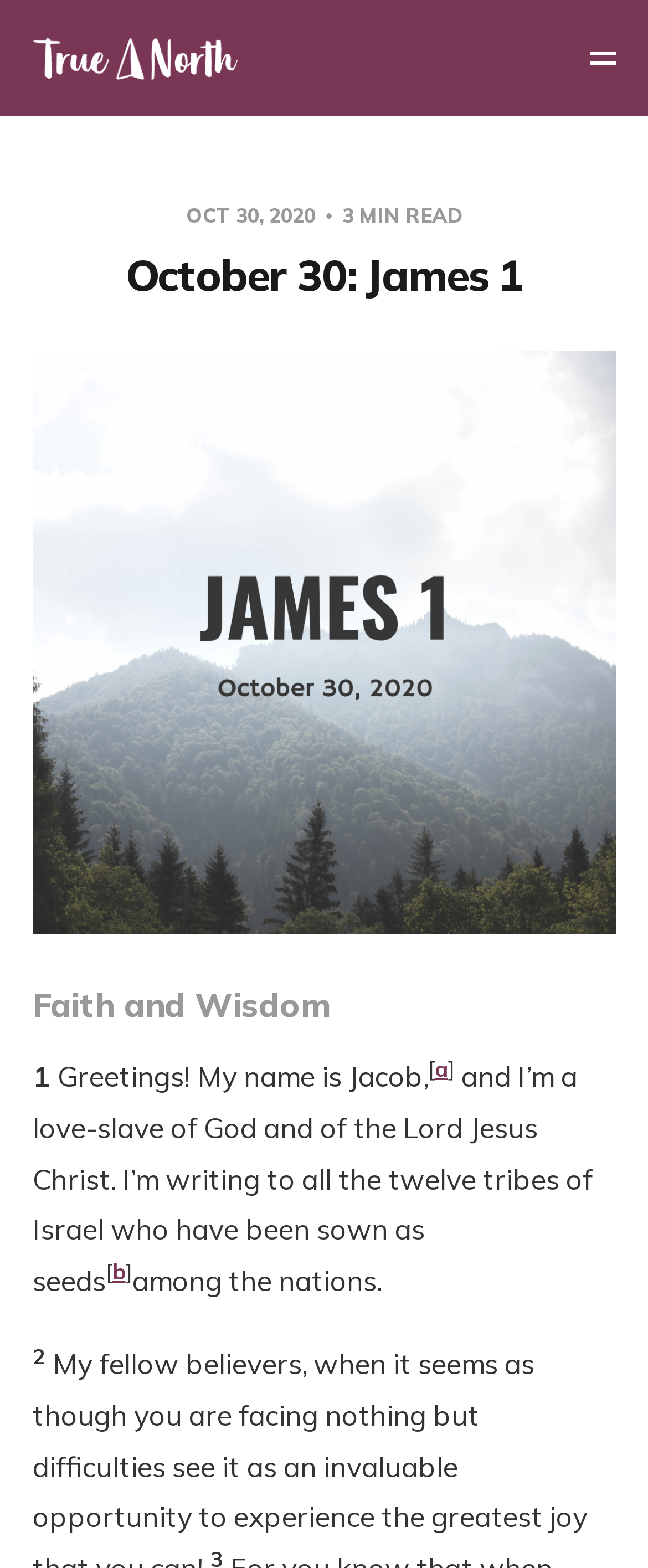Using the provided description a, find the bounding box coordinates for the UI element. Provide the coordinates in (top-left x, top-left y, bottom-right x, bottom-right y) format, ensuring all values are between 0 and 1.

[0.671, 0.673, 0.691, 0.69]